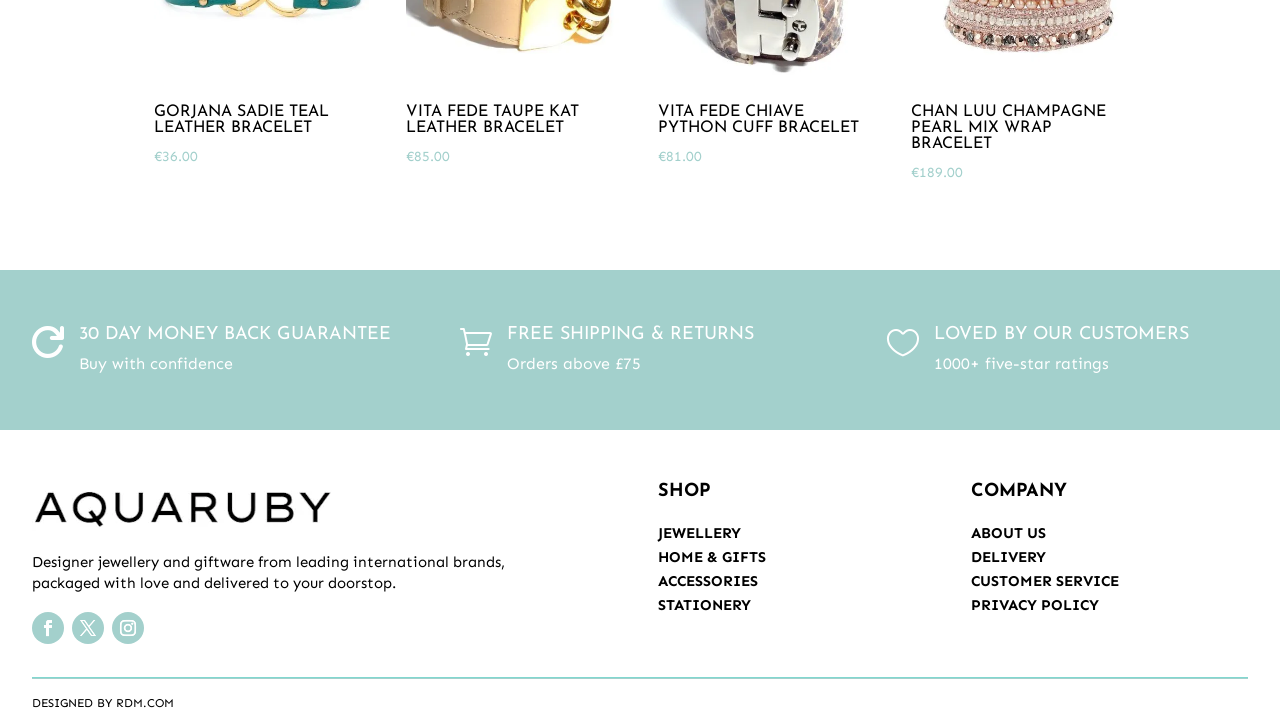Please find the bounding box coordinates of the element that needs to be clicked to perform the following instruction: "Visit RDM.COM". The bounding box coordinates should be four float numbers between 0 and 1, represented as [left, top, right, bottom].

[0.091, 0.957, 0.136, 0.976]